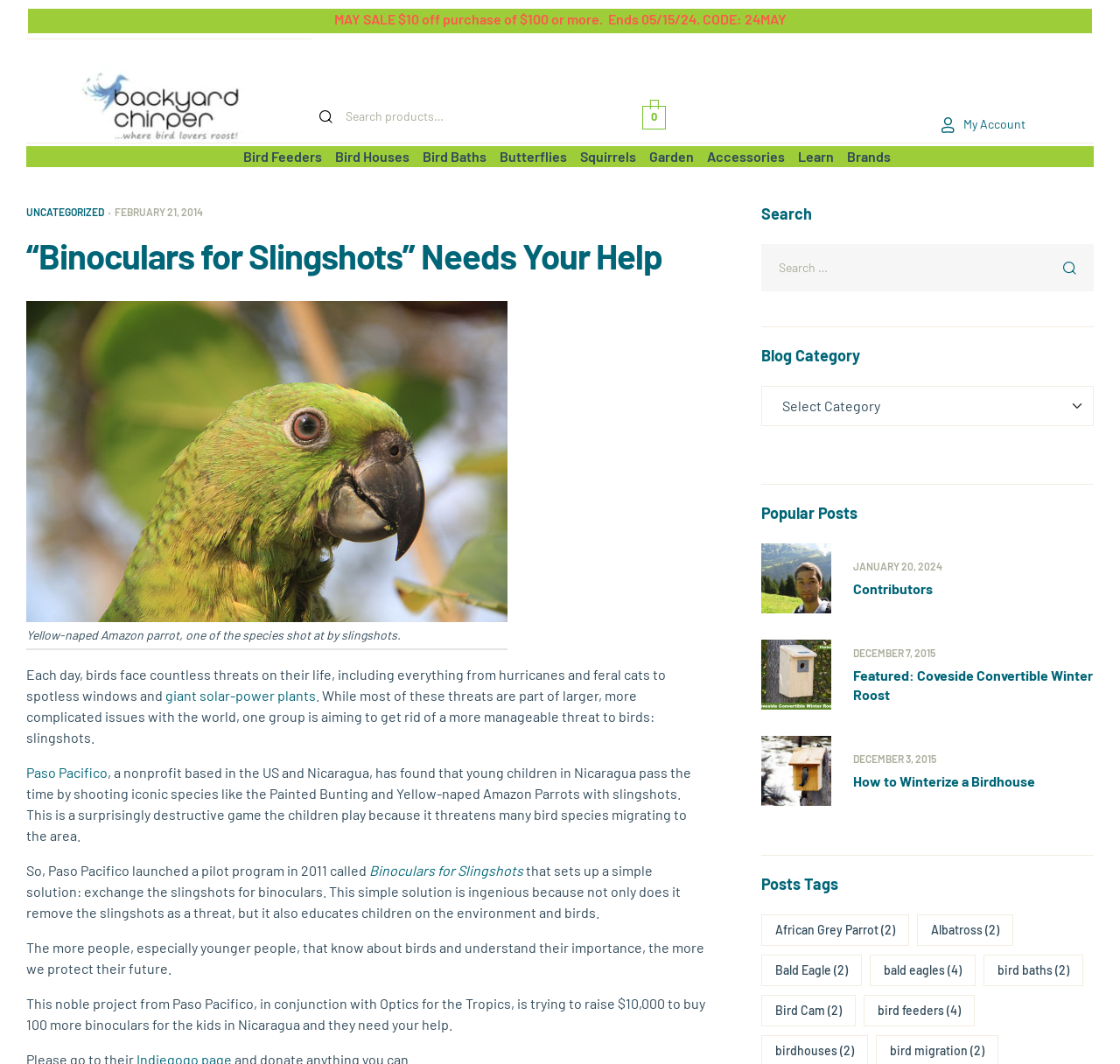Show the bounding box coordinates of the region that should be clicked to follow the instruction: "Read about Bird Feeders."

[0.217, 0.138, 0.299, 0.157]